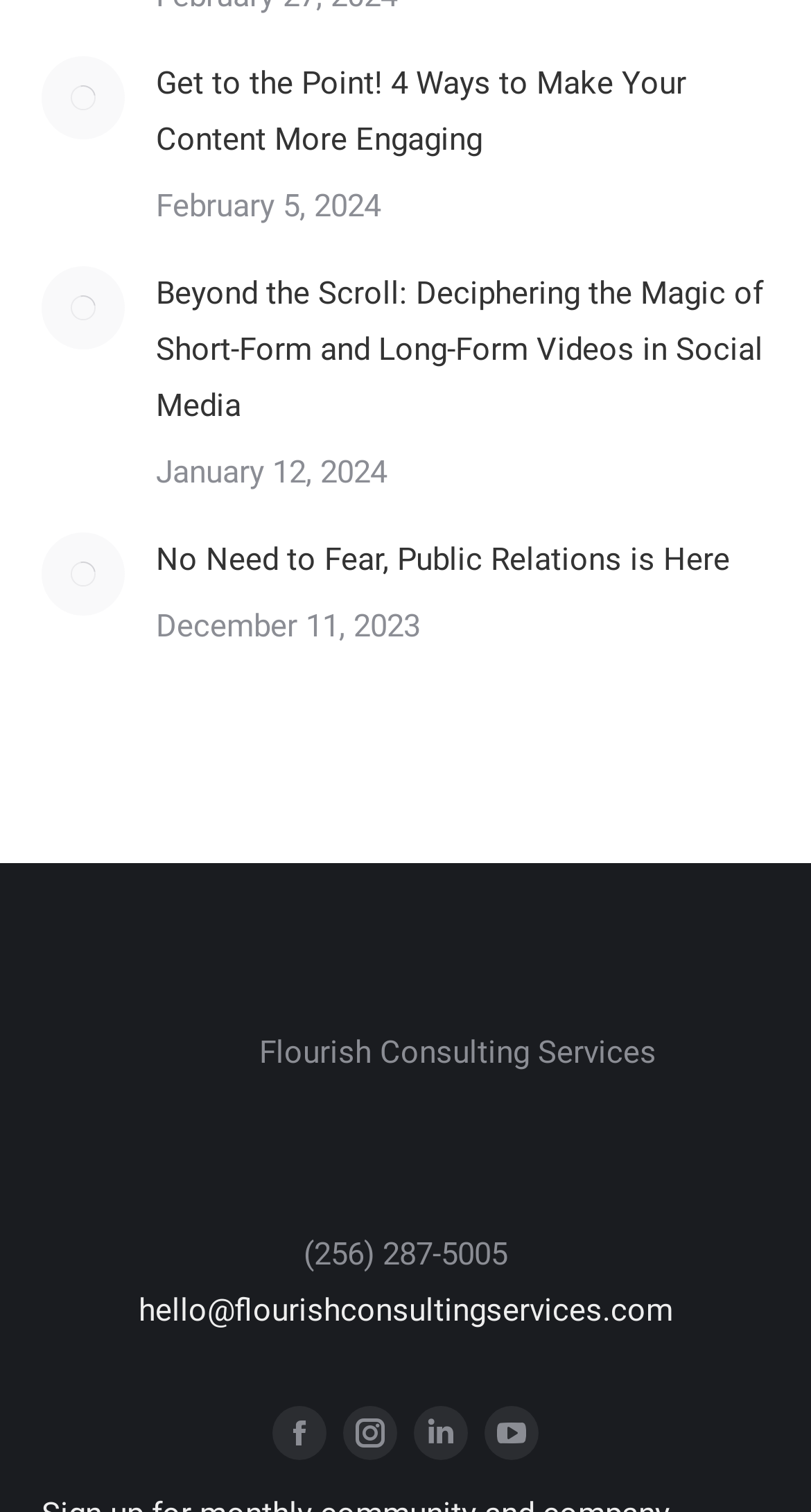Please identify the bounding box coordinates of the region to click in order to complete the task: "Read the article 'No Need to Fear, Public Relations is Here'". The coordinates must be four float numbers between 0 and 1, specified as [left, top, right, bottom].

[0.192, 0.353, 0.9, 0.39]